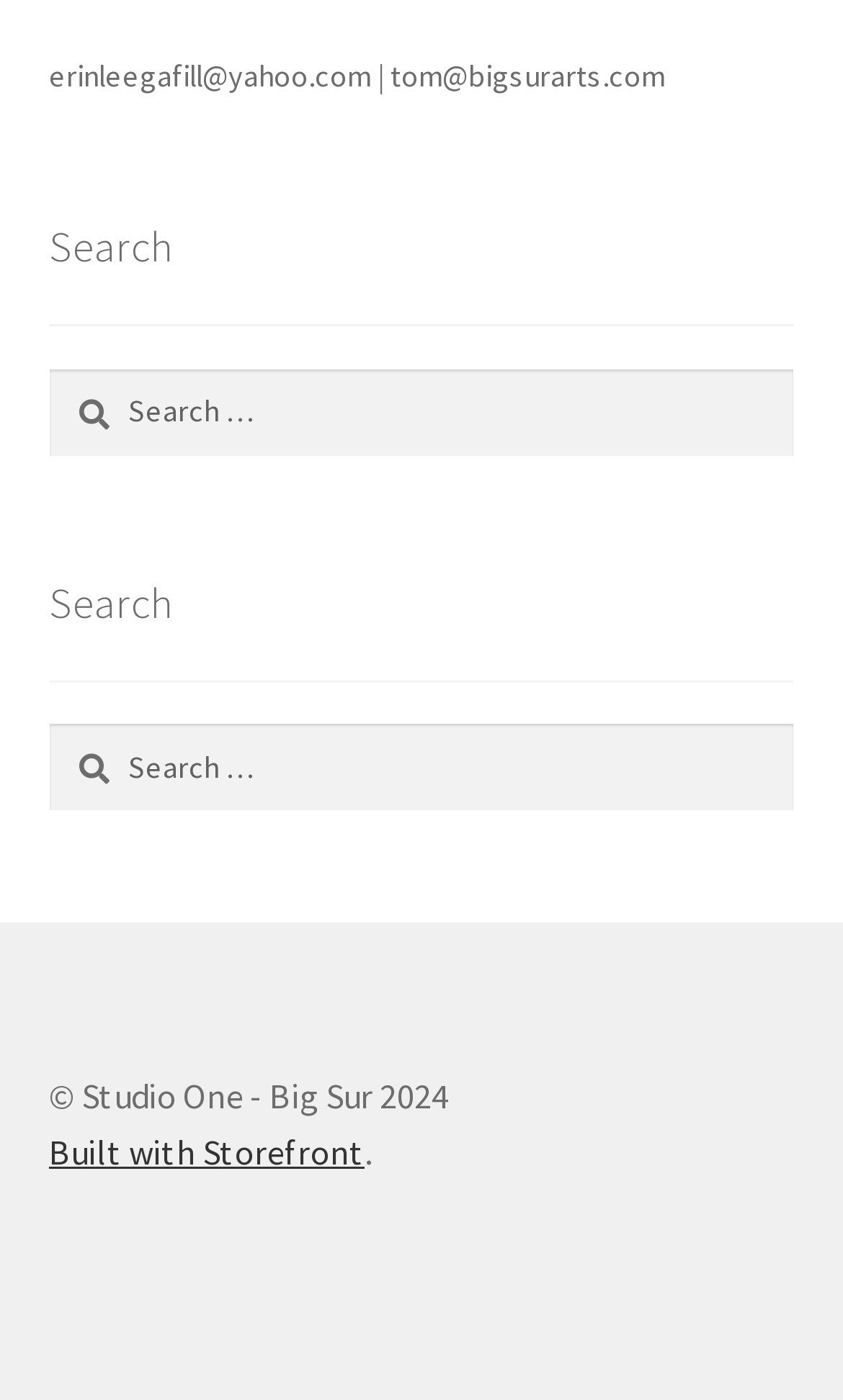Give a short answer to this question using one word or a phrase:
What is the copyright information at the bottom of the webpage?

Studio One - Big Sur 2024